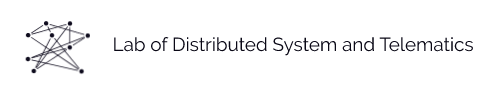Create an exhaustive description of the image.

The image features the logo of the "Lab of Distributed Systems and Telematics." It showcases a stylized network graph with interconnected nodes, symbolizing the lab's focus on distributed systems and telecommunication technologies. The accompanying text emphasizes the lab’s name, presenting it in a clean, modern font that highlights its academic and technological orientation. This branding suggests a commitment to research and innovation in the fields of distributed computing and telematics.